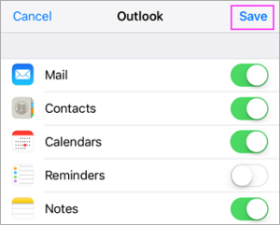Offer a detailed account of the various components present in the image.

The image depicts a user interface from the Outlook app settings on an iOS device. At the top, there's a navigation bar labeled "Outlook," featuring two buttons: "Cancel" on the left and "Save" highlighted in pink on the right. Below this, there is a list of toggles for various services, including "Mail," "Contacts," "Calendars," "Reminders," and "Notes." Each service has a corresponding toggle switch, indicating which features are enabled (with green indicating 'on' and grey indicating 'off'). This interface suggests that the user is in the process of configuring which services they would like to sync with their Outlook account before saving their preferences.